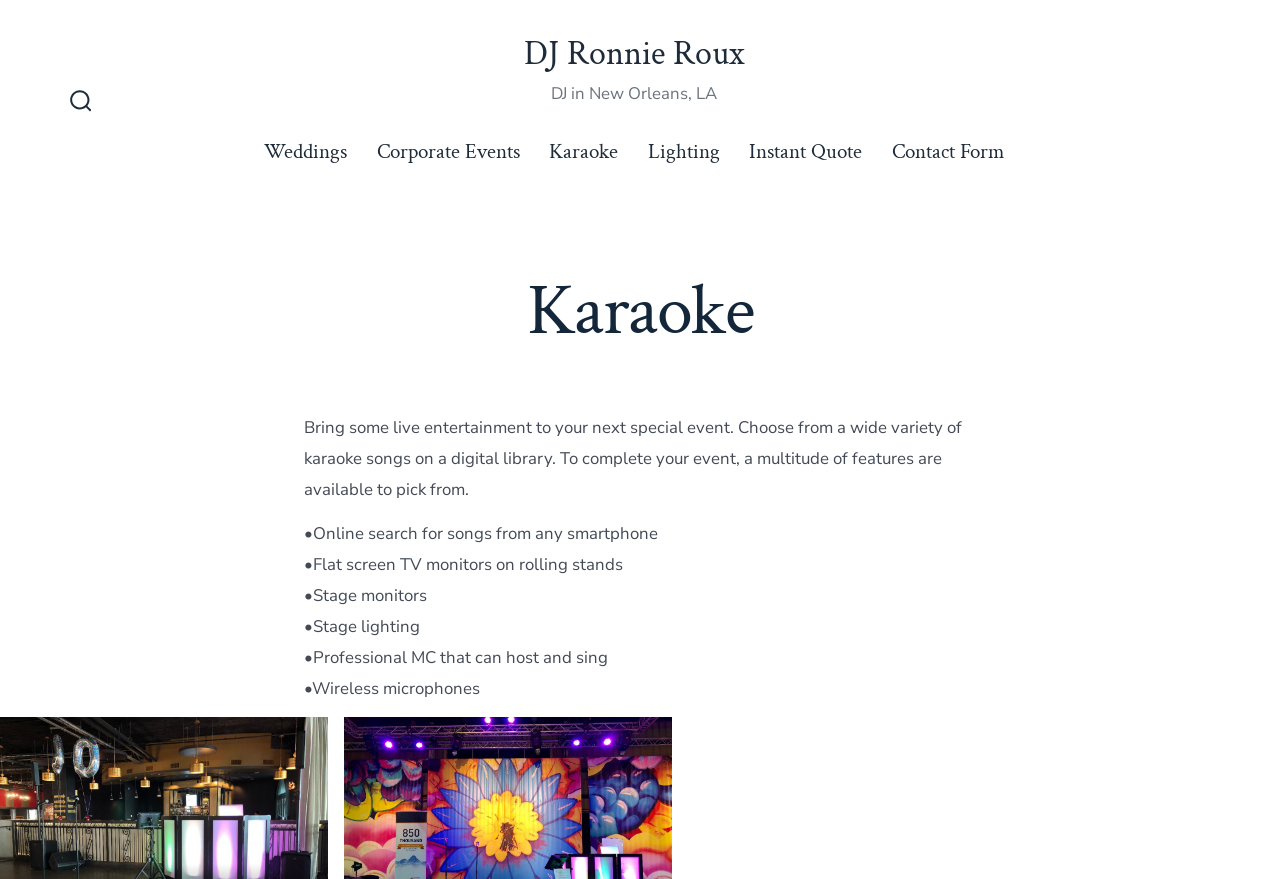What is the role of the professional MC?
Based on the screenshot, answer the question with a single word or phrase.

To host and sing